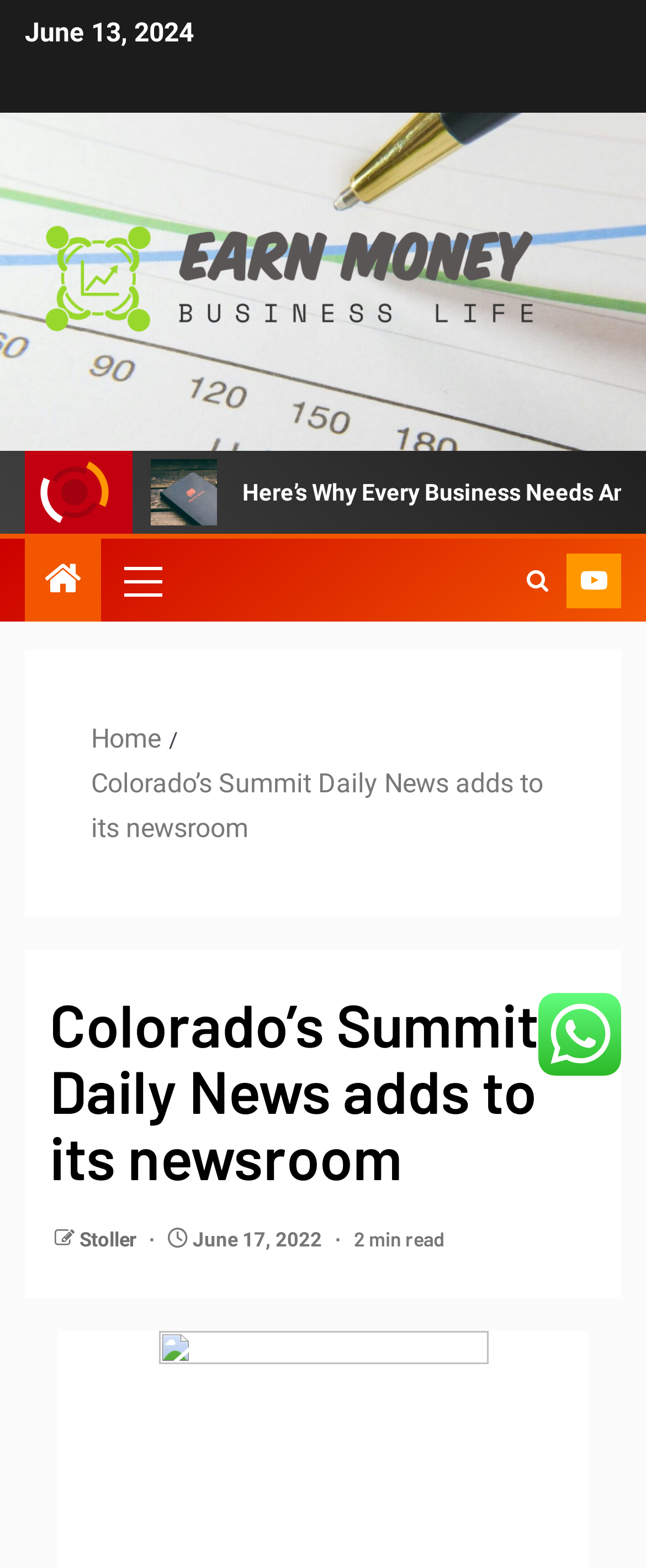Identify and extract the main heading from the webpage.

Colorado’s Summit Daily News adds to its newsroom